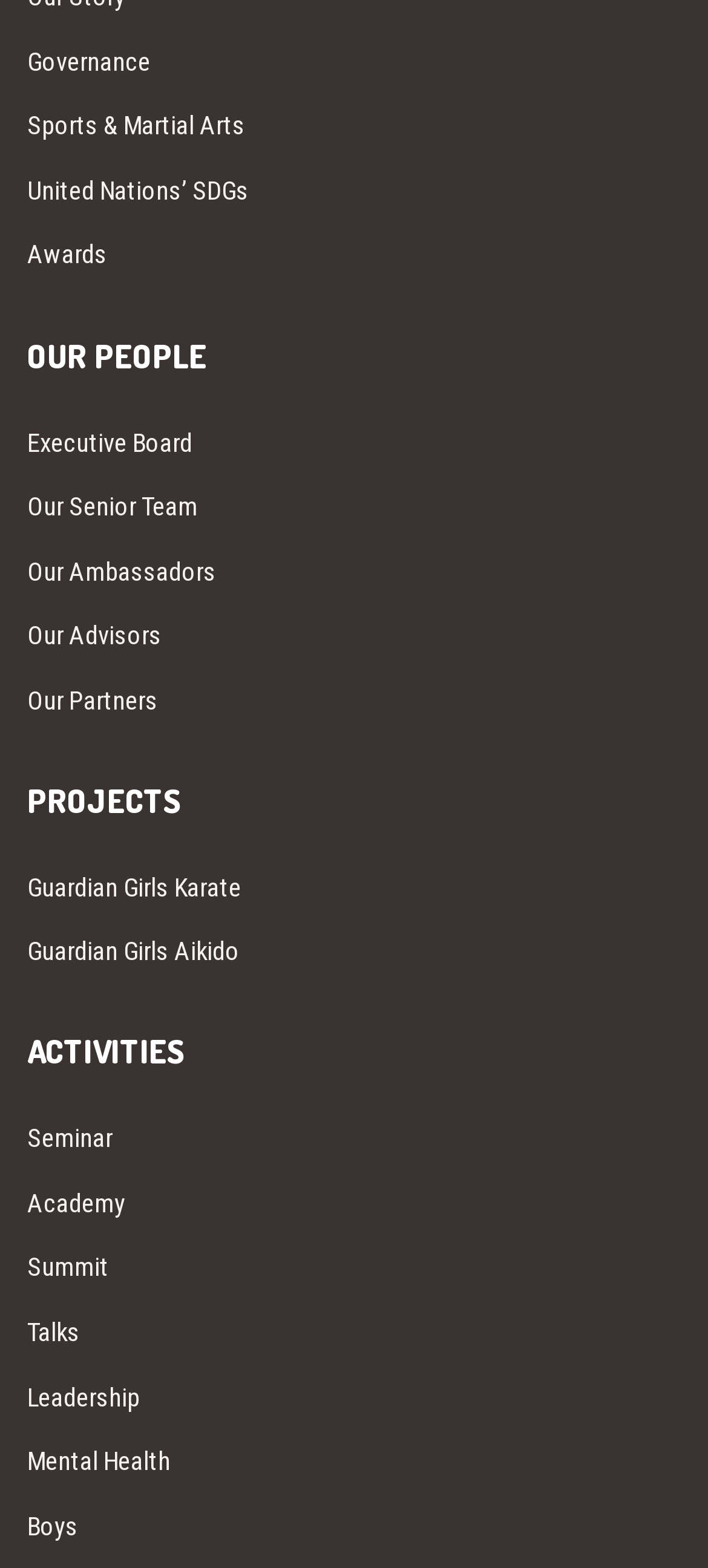Identify the bounding box coordinates for the region of the element that should be clicked to carry out the instruction: "View Executive Board". The bounding box coordinates should be four float numbers between 0 and 1, i.e., [left, top, right, bottom].

[0.038, 0.262, 0.962, 0.303]